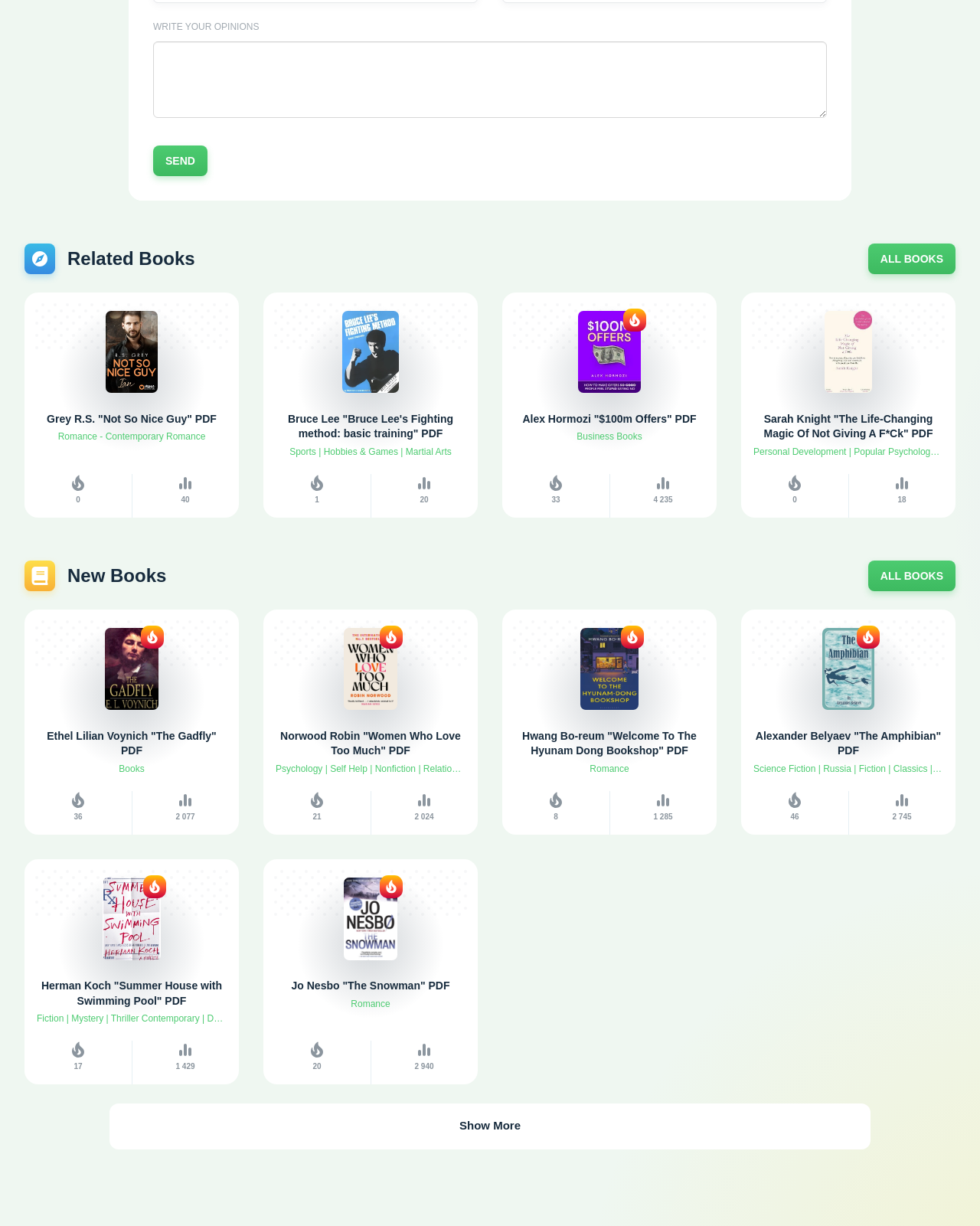Answer the question below using just one word or a short phrase: 
How many links are there under the 'New Books' heading?

1